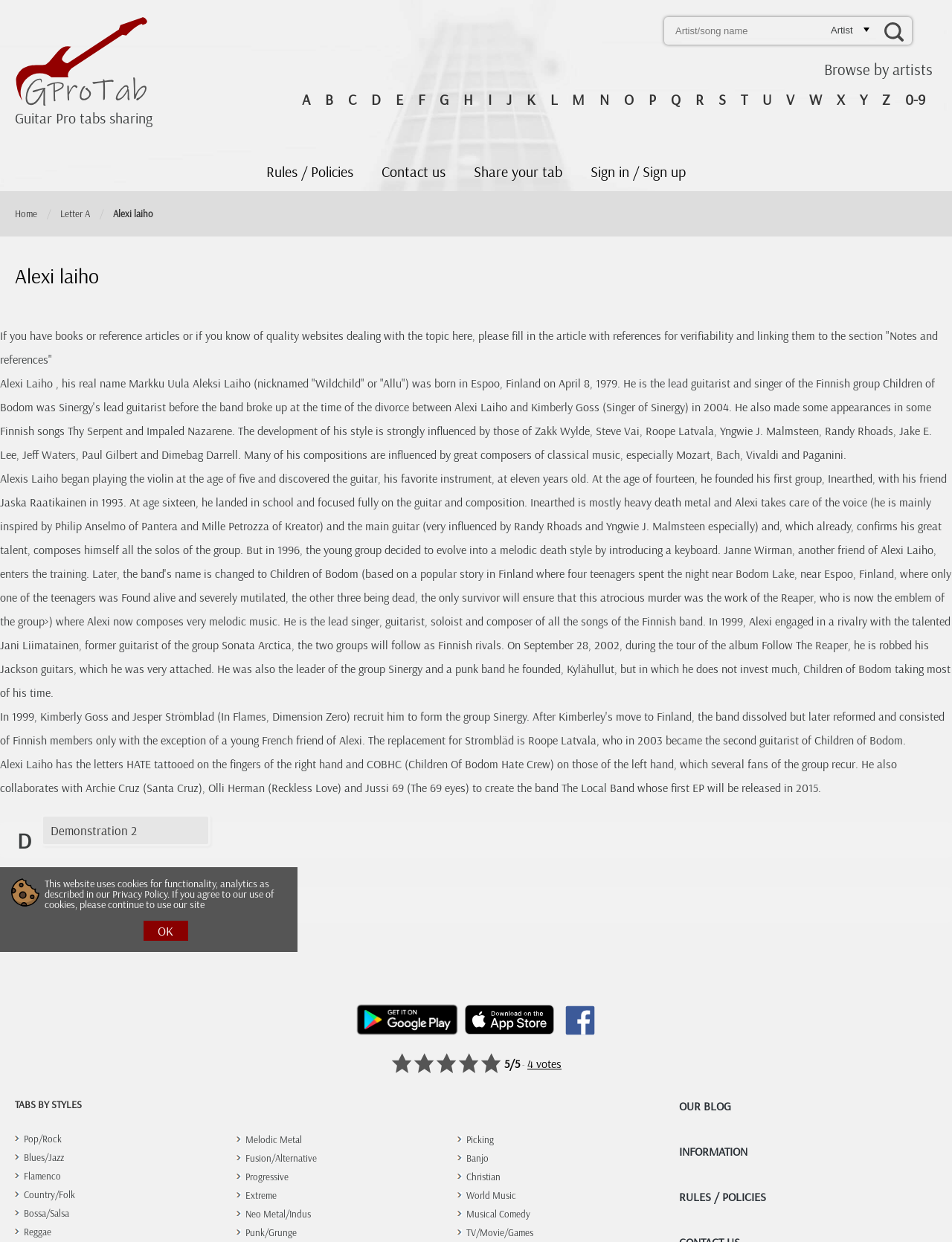How many alphabet letters are there in the 'Browse by artists' section?
Based on the image, provide a one-word or brief-phrase response.

26